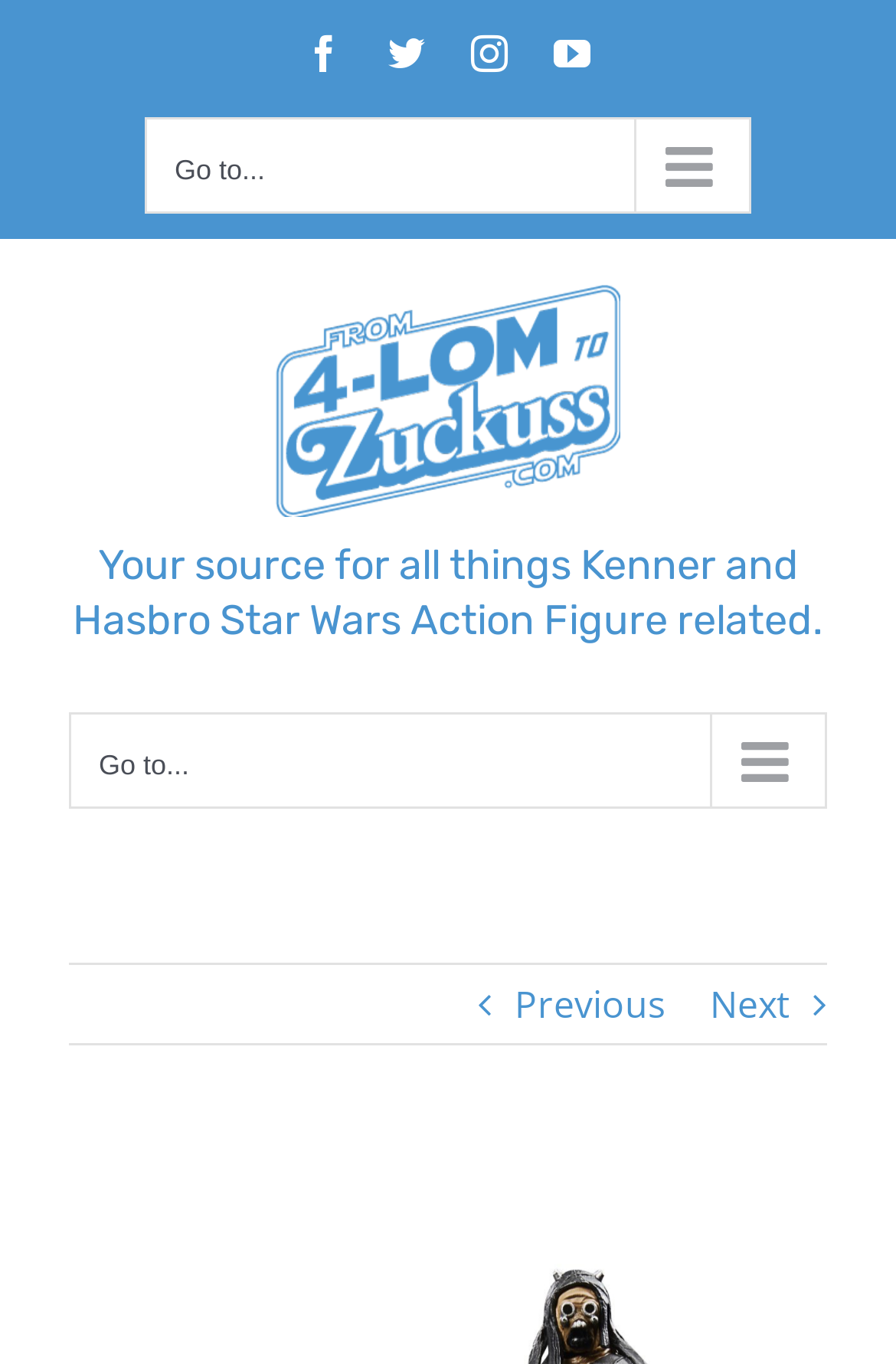Use a single word or phrase to answer the question:
How many social media links are at the top of the page?

4